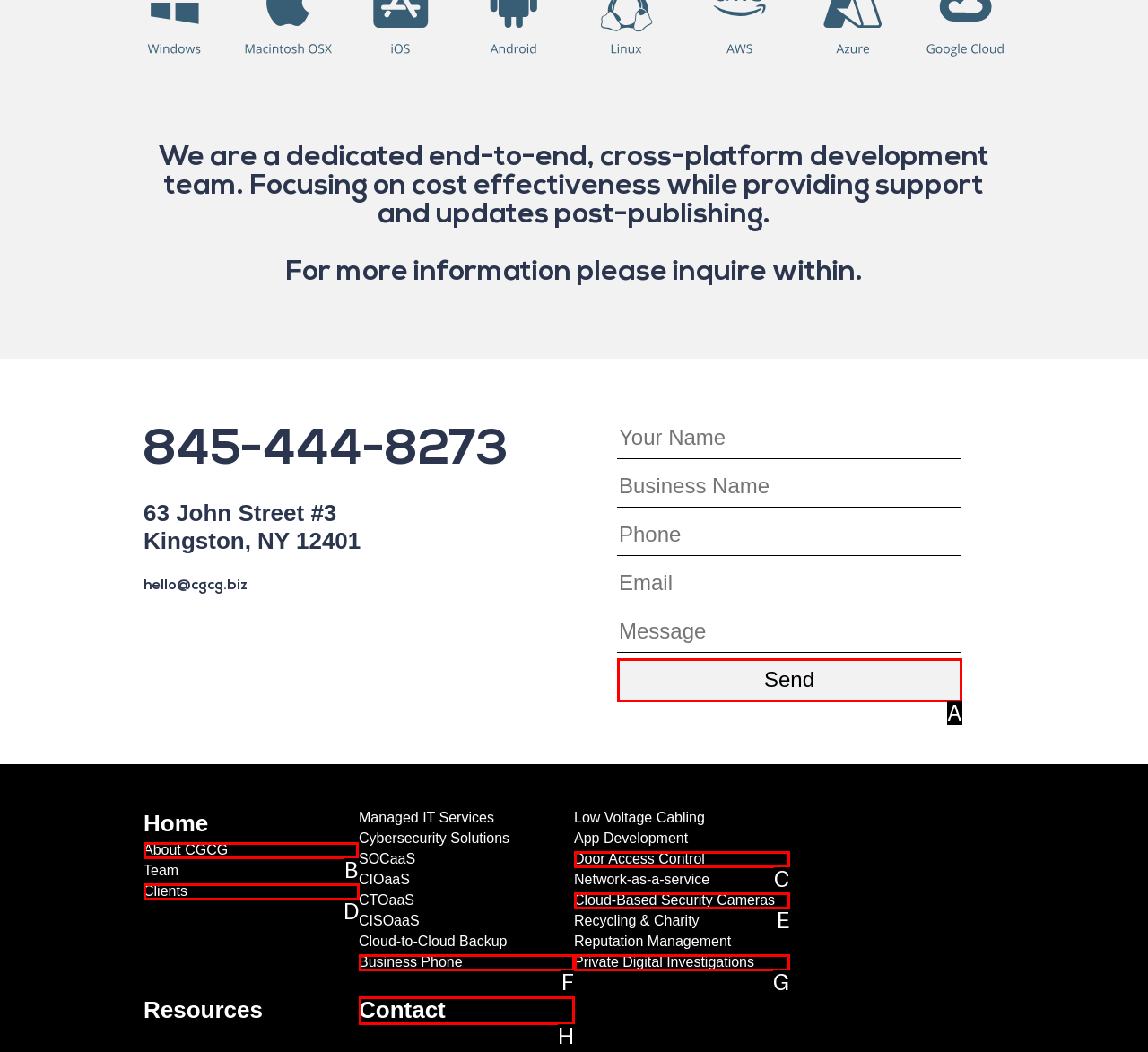Determine which HTML element should be clicked for this task: Click the 'About CGCG' link
Provide the option's letter from the available choices.

B